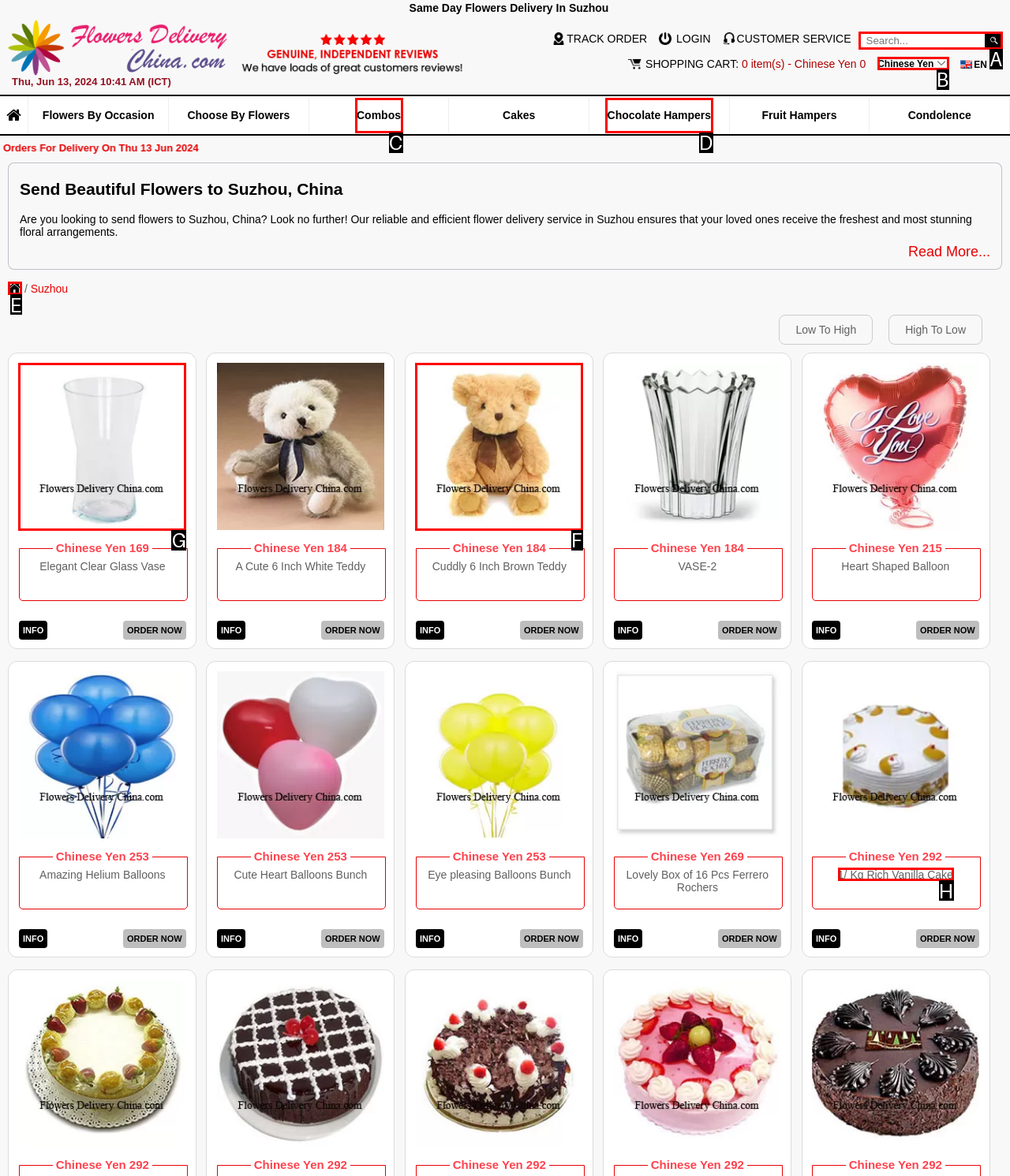Choose the letter of the UI element necessary for this task: Send flowers to Suzhou
Answer with the correct letter.

G